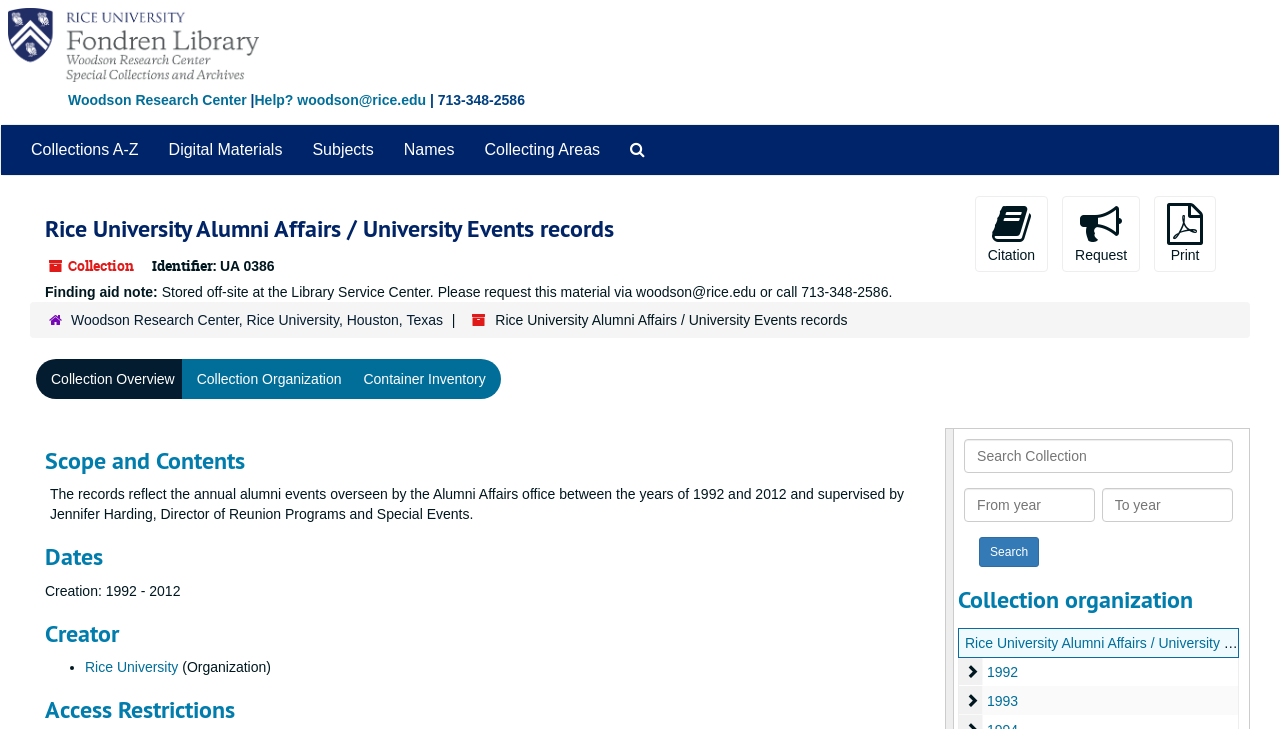Show the bounding box coordinates for the HTML element as described: "Search The Archives".

[0.481, 0.171, 0.516, 0.24]